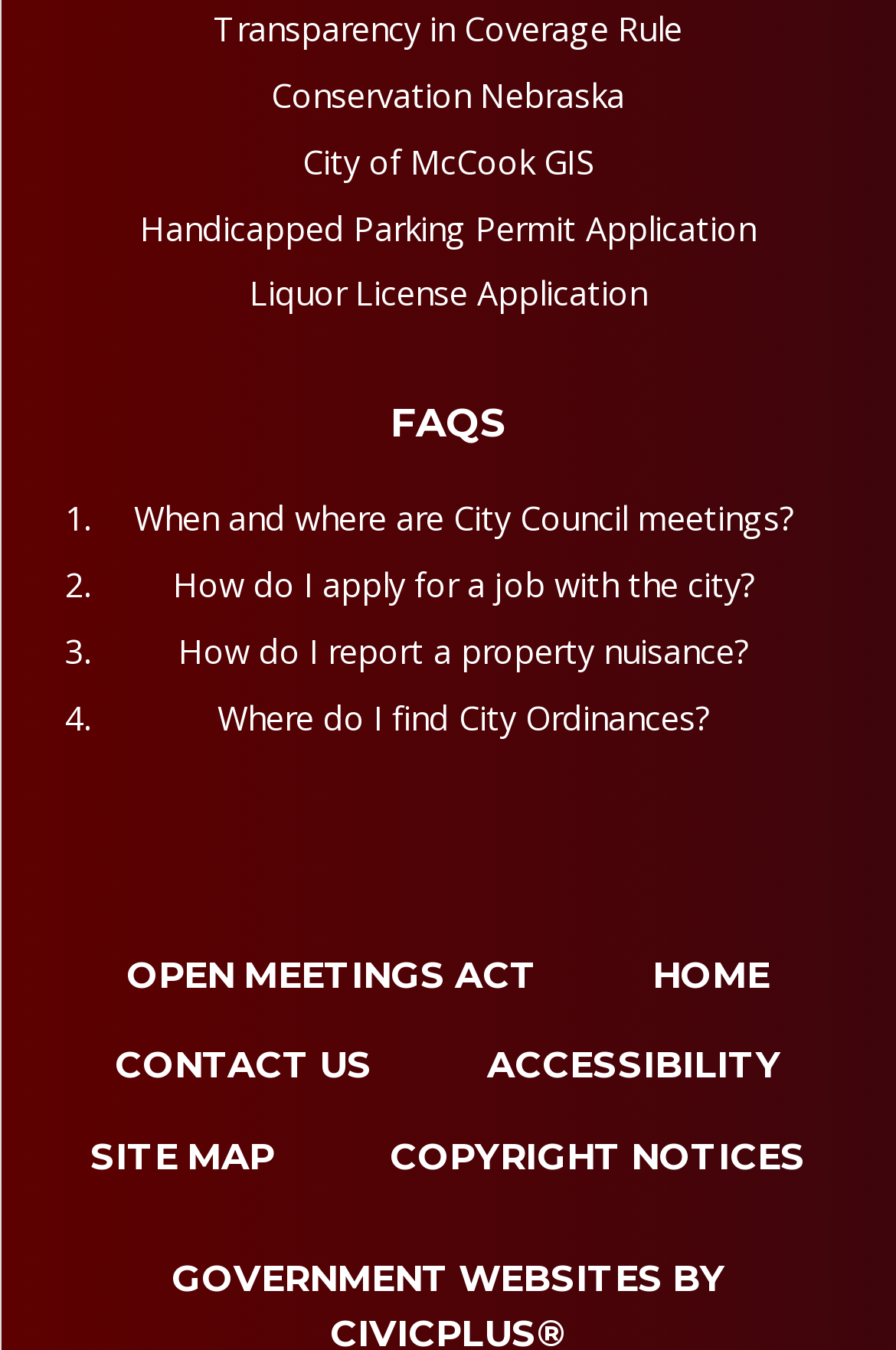Determine the bounding box coordinates of the clickable element to achieve the following action: 'Contact US'. Provide the coordinates as four float values between 0 and 1, formatted as [left, top, right, bottom].

[0.128, 0.773, 0.415, 0.805]